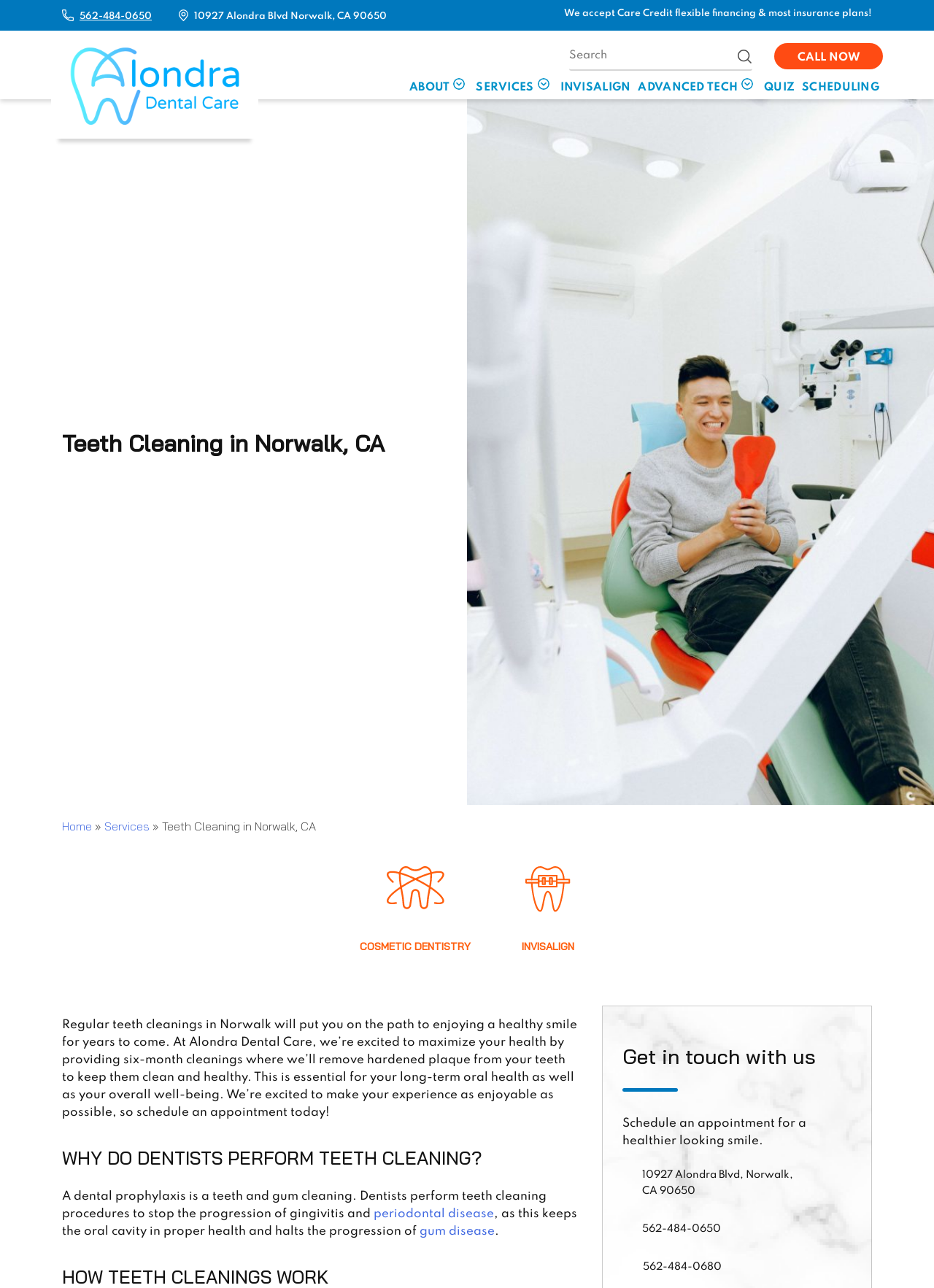What is the alternative financing option mentioned on the webpage?
From the details in the image, answer the question comprehensively.

I found the alternative financing option by looking at the top section of the webpage, where it says 'We accept Care Credit flexible financing & most insurance plans!'.